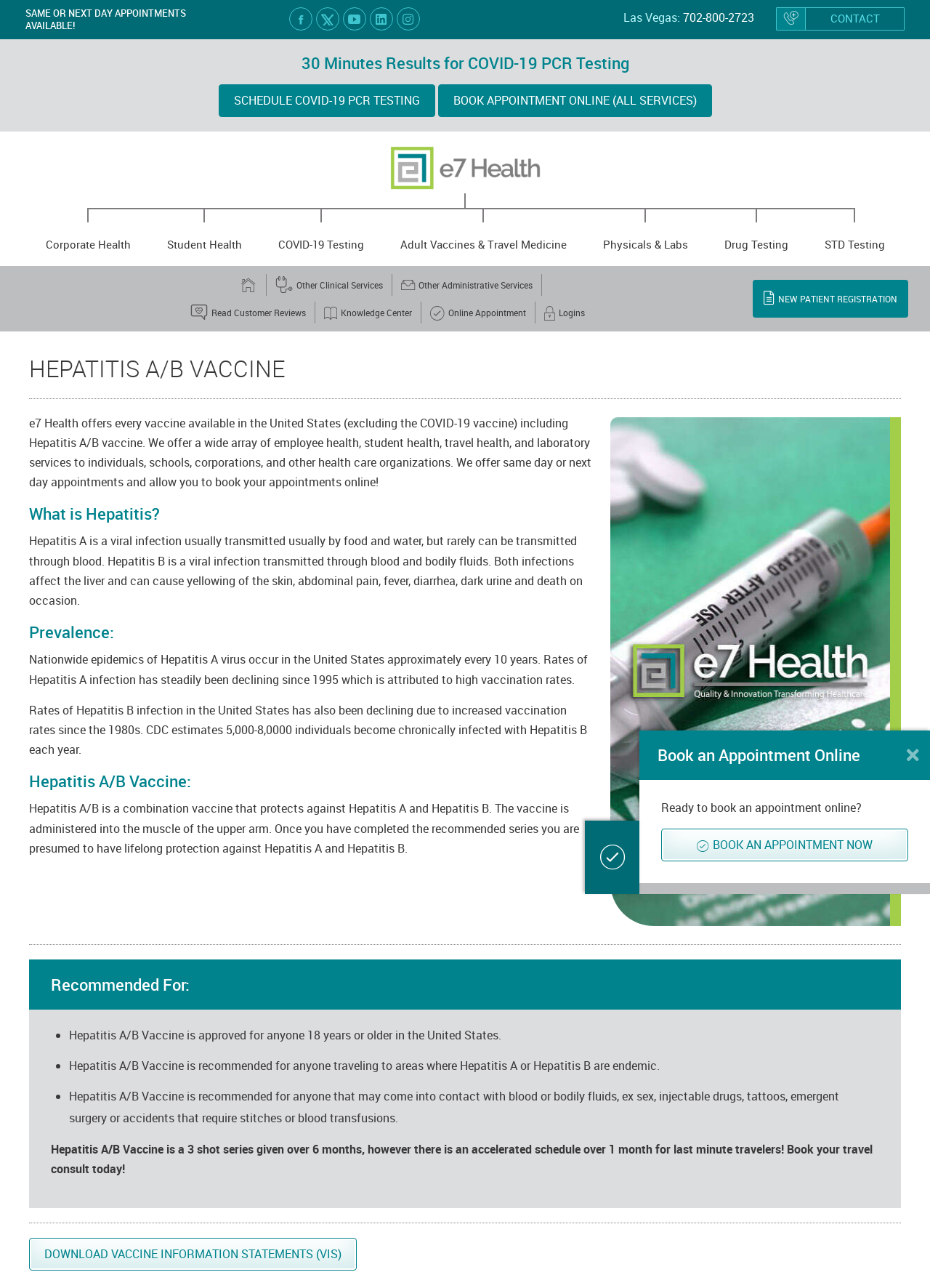Please identify the bounding box coordinates of the element I need to click to follow this instruction: "Download vaccine information statements".

[0.031, 0.961, 0.384, 0.986]